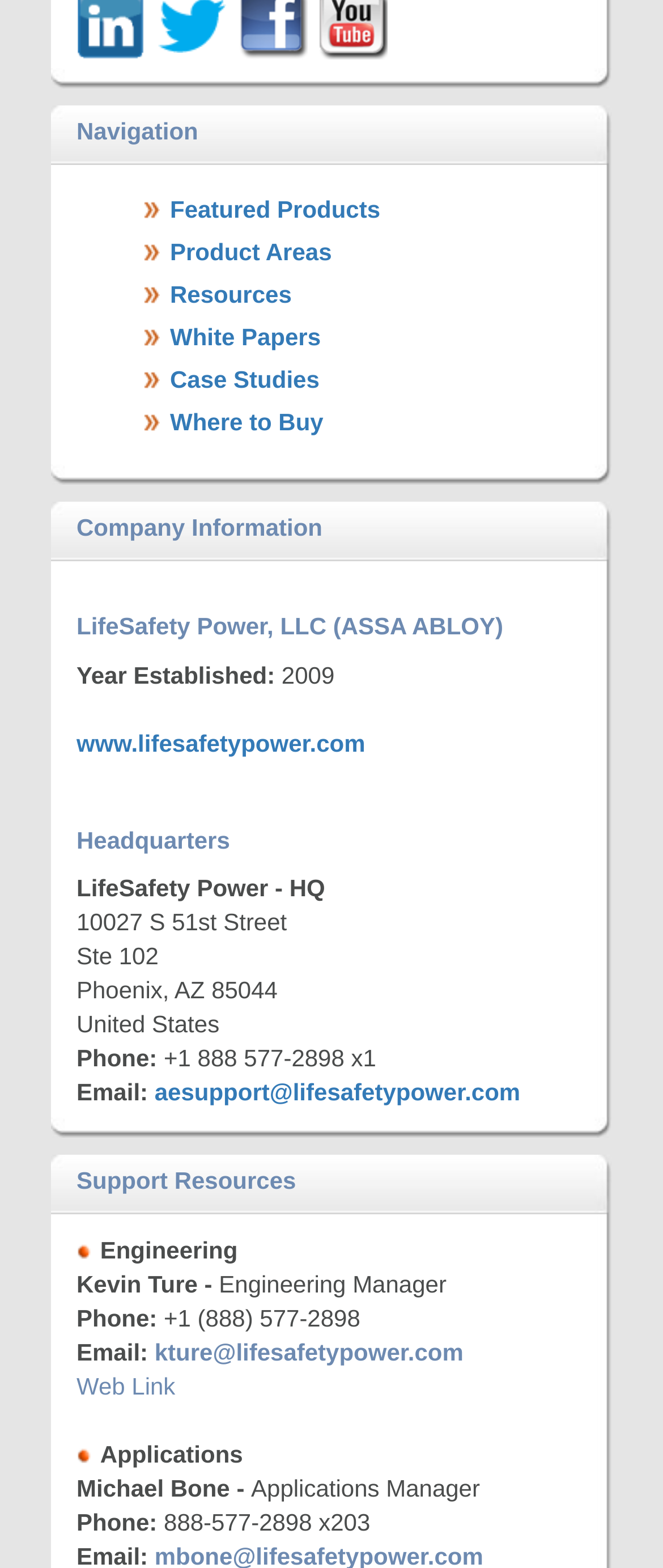Given the description "Where to Buy", determine the bounding box of the corresponding UI element.

[0.256, 0.261, 0.488, 0.278]